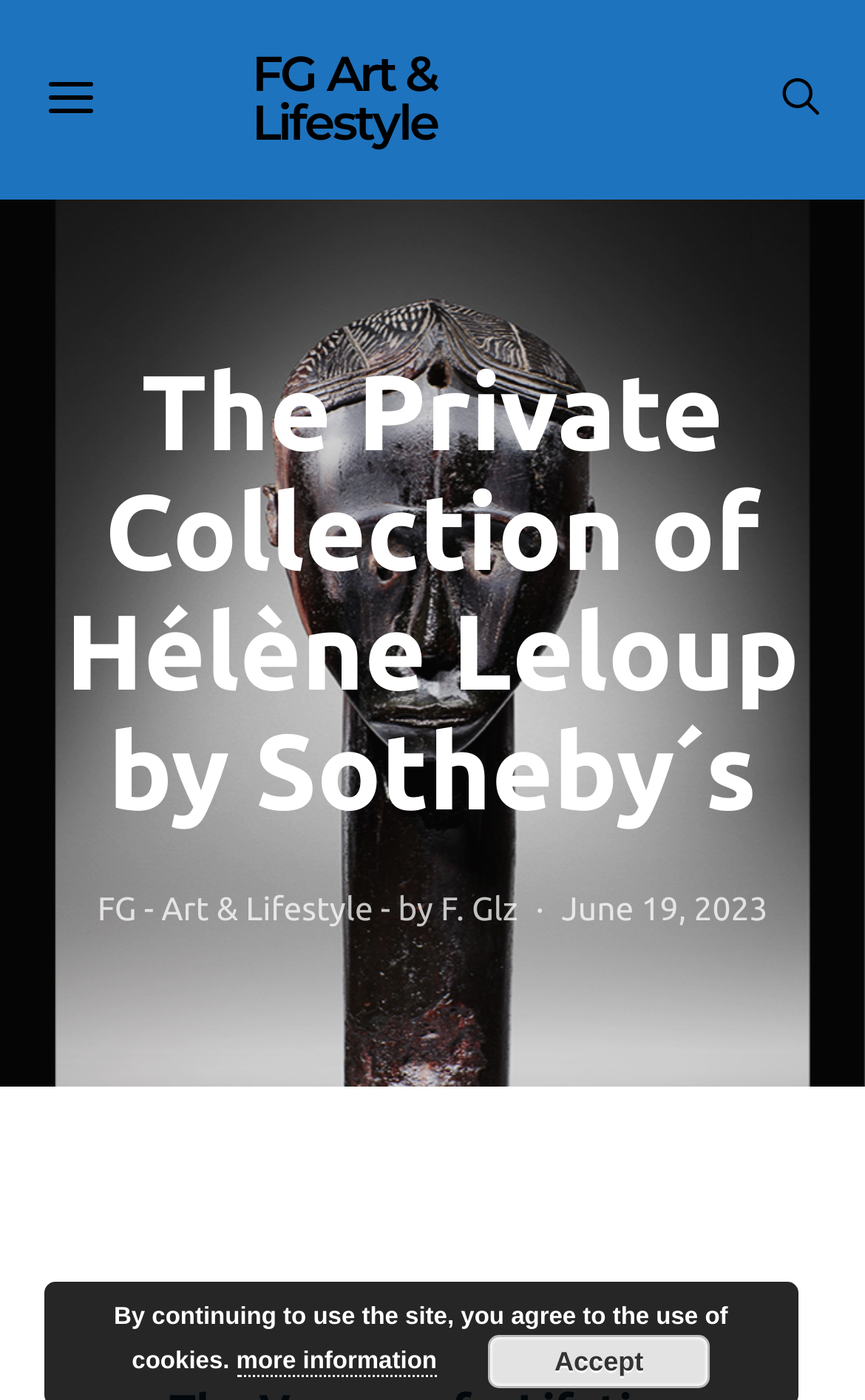Determine the bounding box for the UI element that matches this description: "Accept".

[0.564, 0.954, 0.821, 0.992]